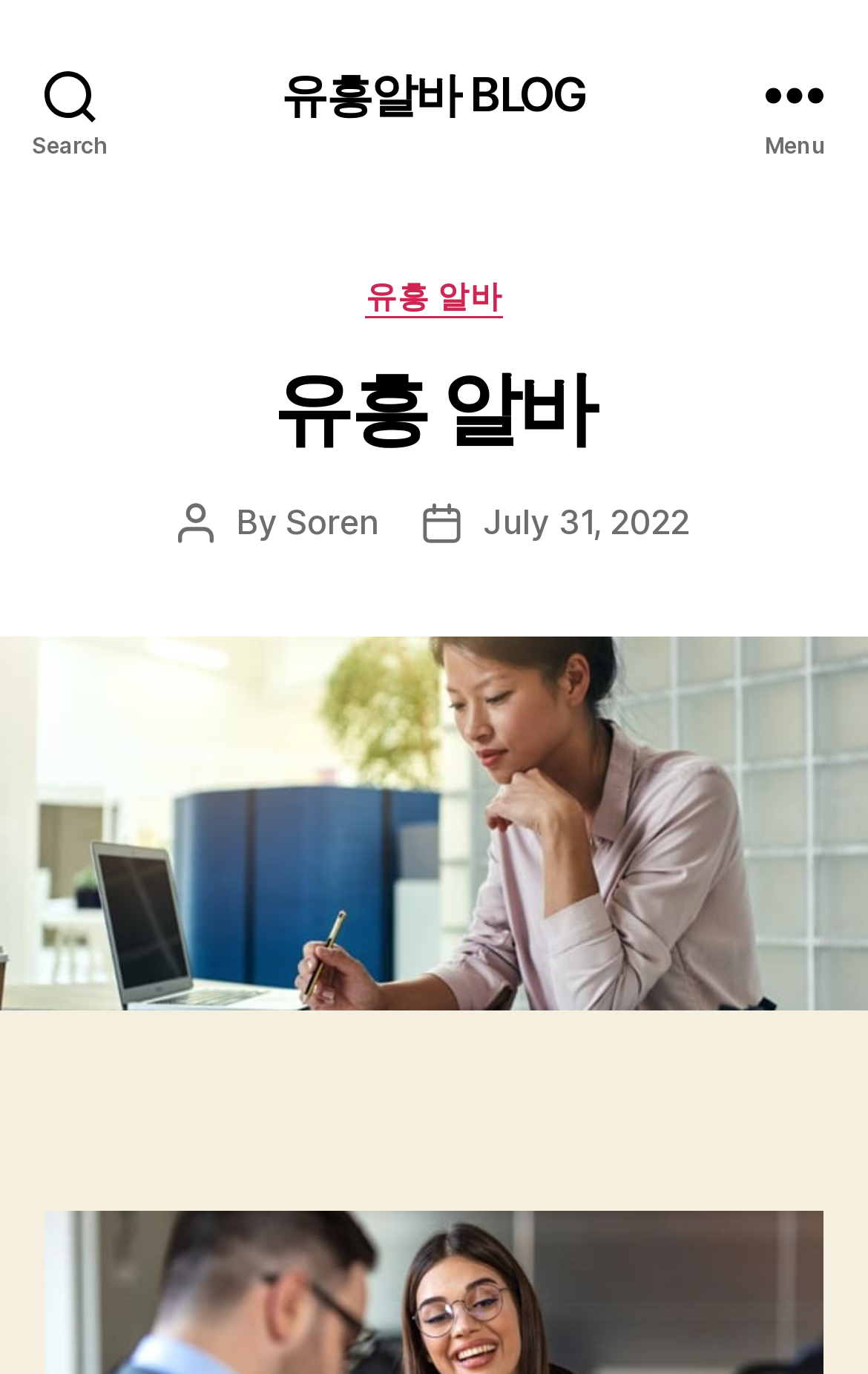Who is the author of the latest article?
From the screenshot, provide a brief answer in one word or phrase.

Soren